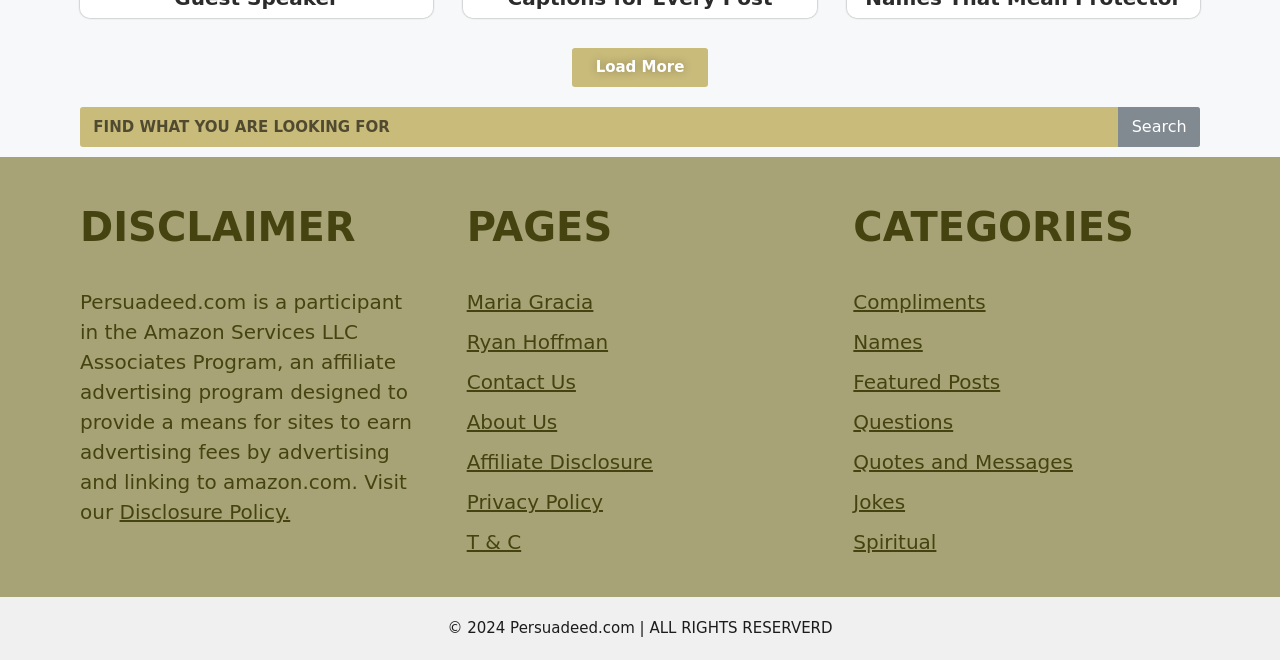Could you determine the bounding box coordinates of the clickable element to complete the instruction: "Load more content"? Provide the coordinates as four float numbers between 0 and 1, i.e., [left, top, right, bottom].

[0.447, 0.073, 0.553, 0.132]